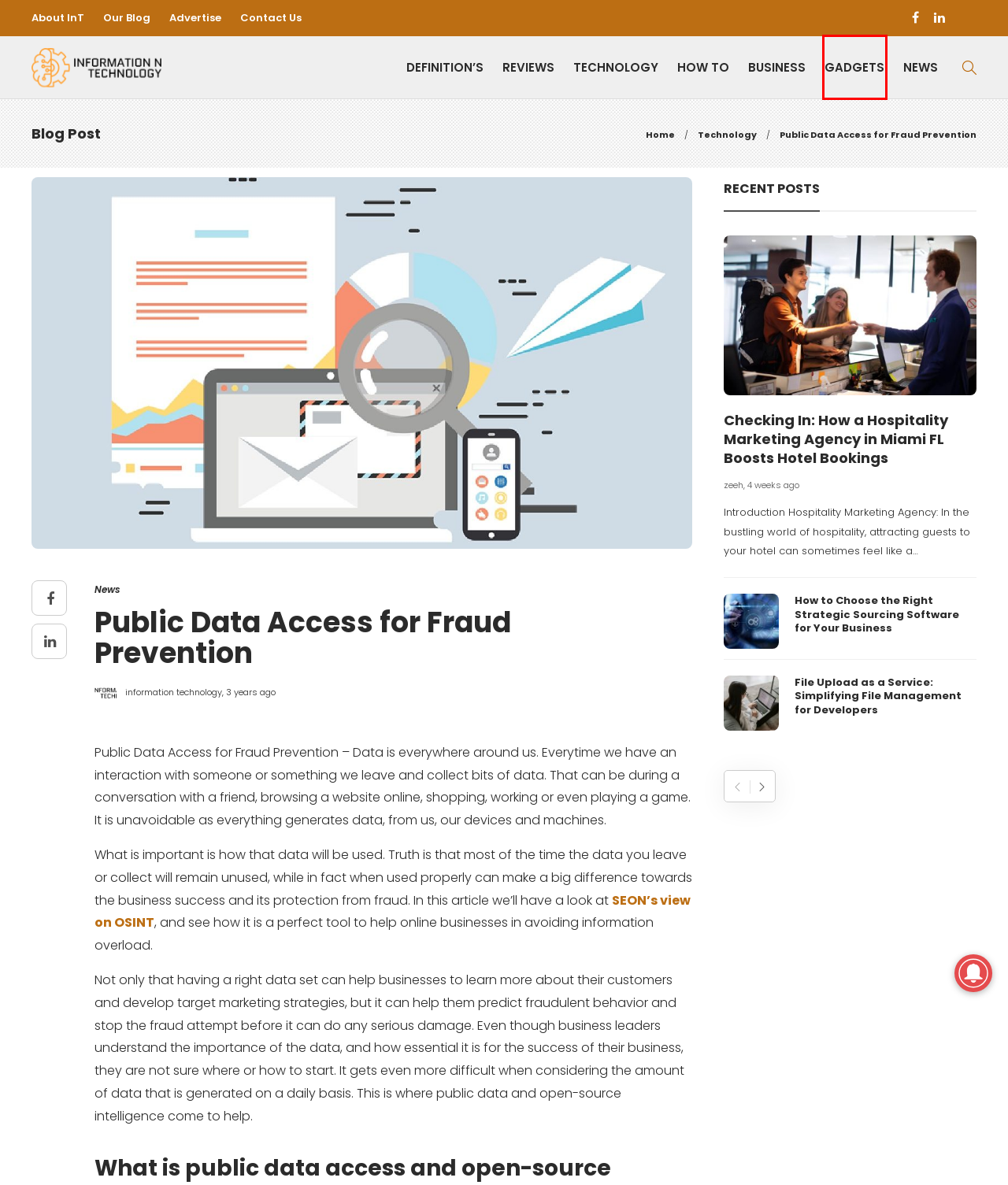Observe the screenshot of a webpage with a red bounding box highlighting an element. Choose the webpage description that accurately reflects the new page after the element within the bounding box is clicked. Here are the candidates:
A. Gadgets Archives - Information and Technology
B. Write For us - Information and Technology
C. News Archives - Information and Technology
D. Contact Us - Information and Technology
E. File Upload as a Service: Simplifying File Management for Developers - Information and Technology
F. Reviews Archives - Information and Technology
G. Top 10 OSINT (Open Source Intelligence) Software & Tools | SEON
H. Blog - Information and Technology

A